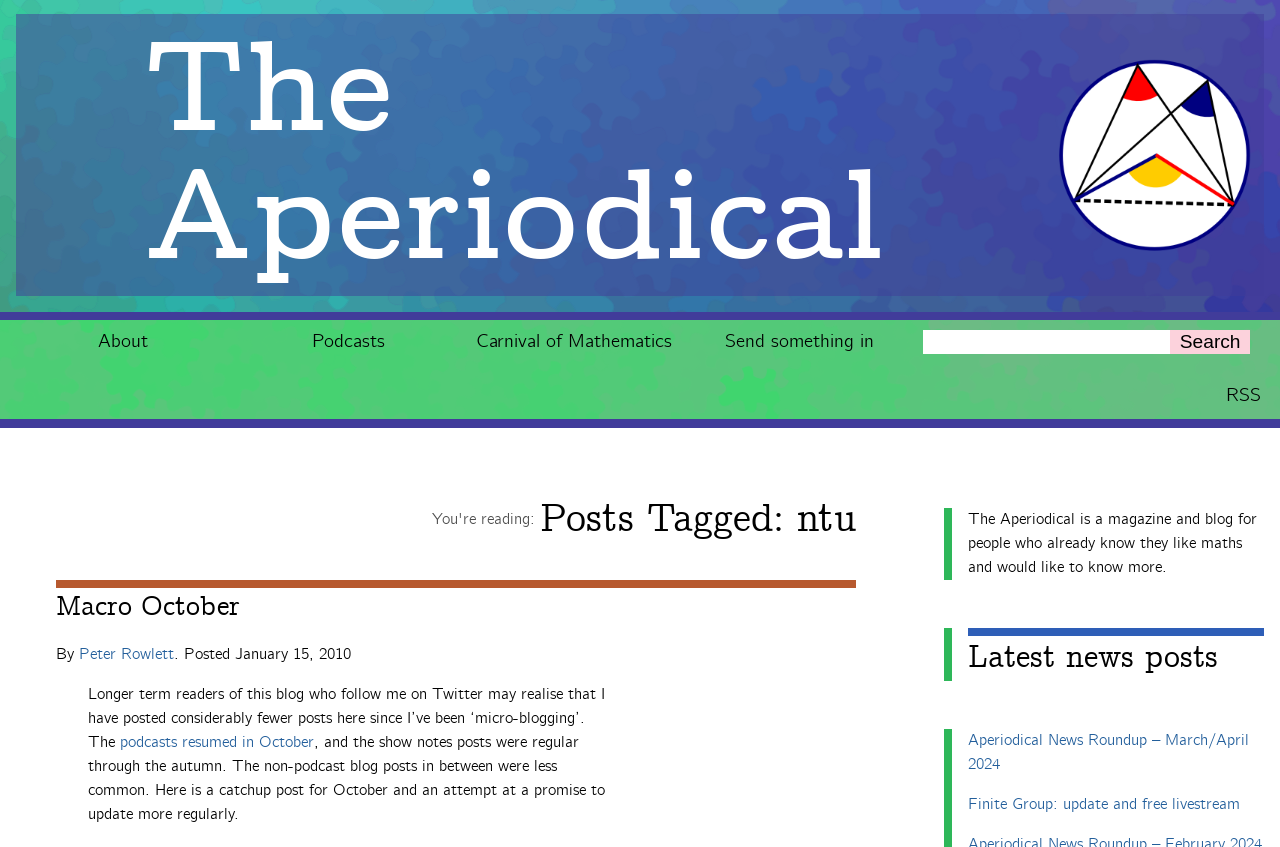Identify the bounding box coordinates of the clickable section necessary to follow the following instruction: "Read the Macro October post". The coordinates should be presented as four float numbers from 0 to 1, i.e., [left, top, right, bottom].

[0.044, 0.696, 0.188, 0.738]